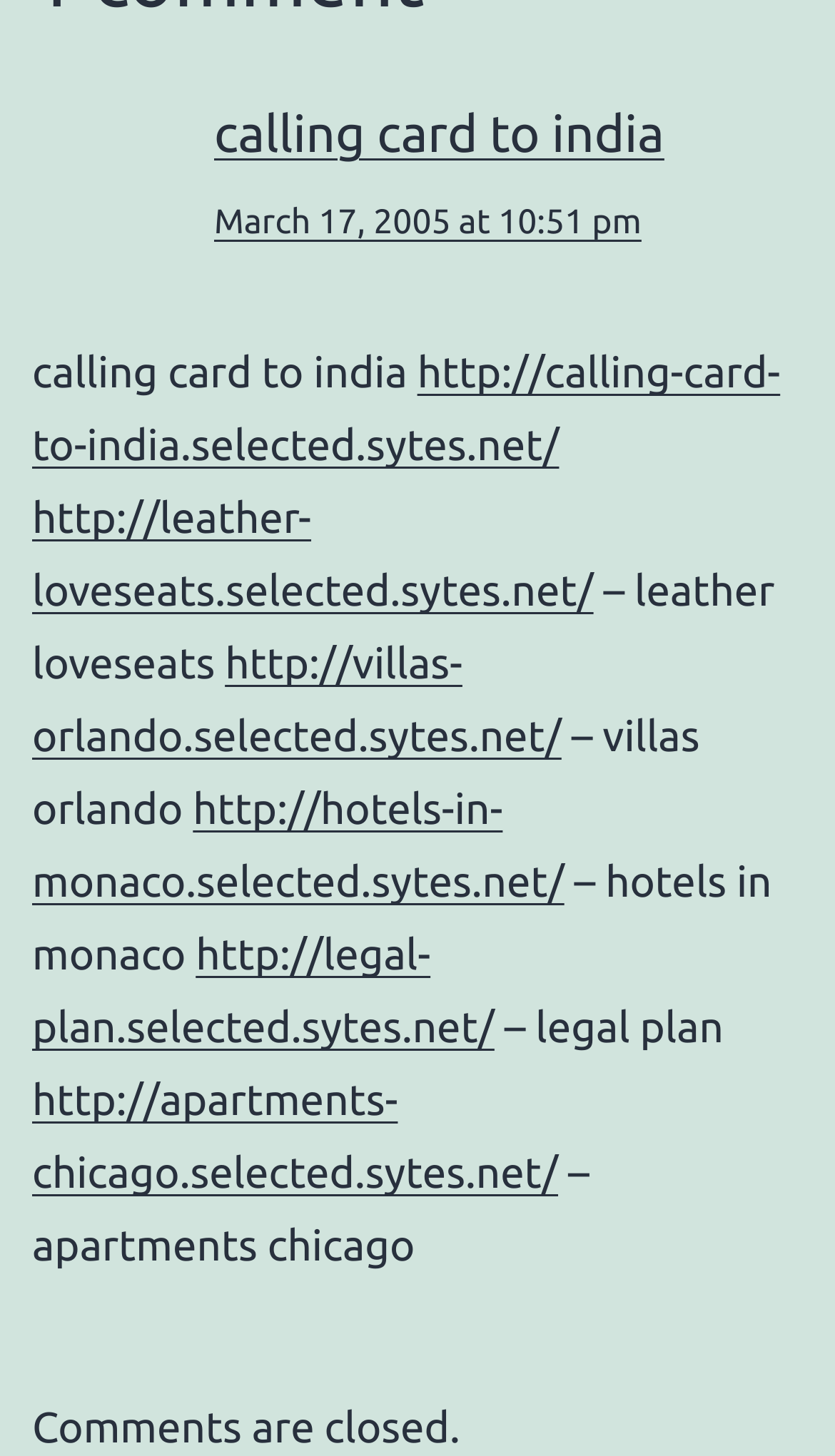Determine the bounding box coordinates of the area to click in order to meet this instruction: "go to http://calling-card-to-india.selected.sytes.net/".

[0.038, 0.239, 0.934, 0.323]